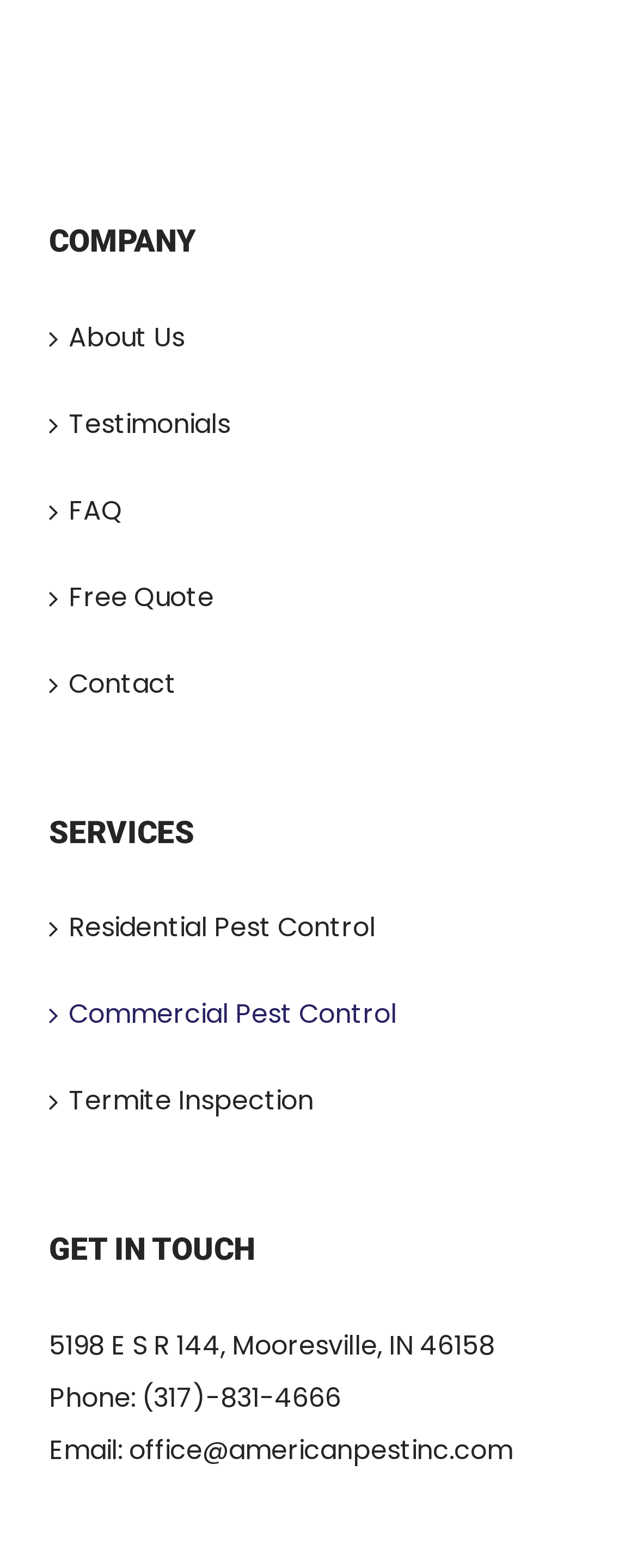Determine the bounding box coordinates for the HTML element mentioned in the following description: "About Us". The coordinates should be a list of four floats ranging from 0 to 1, represented as [left, top, right, bottom].

[0.108, 0.199, 0.897, 0.232]